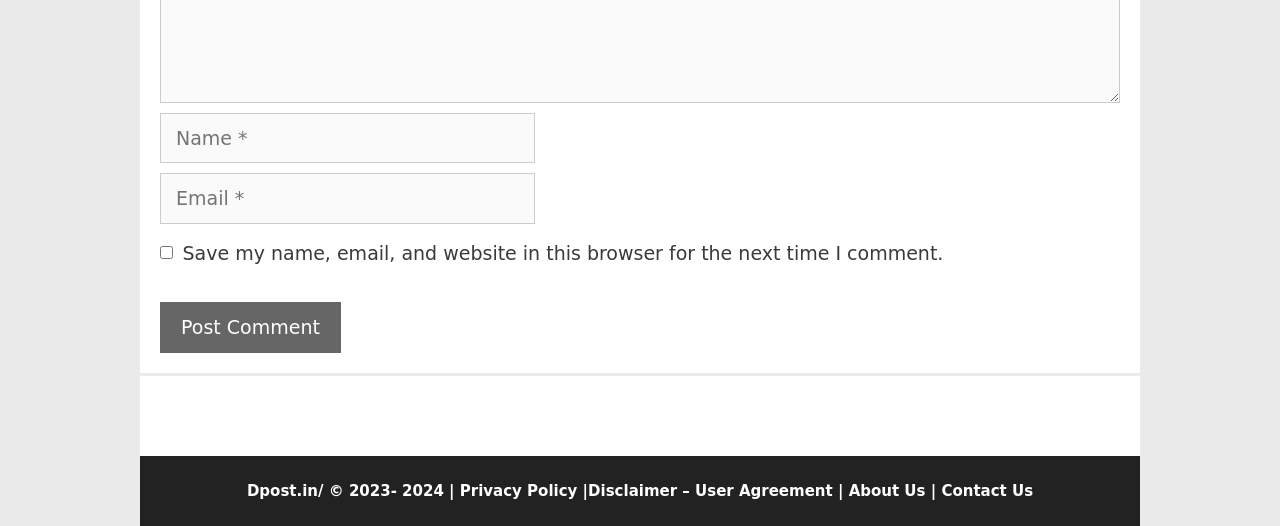How many links are present in the footer section?
Relying on the image, give a concise answer in one word or a brief phrase.

4